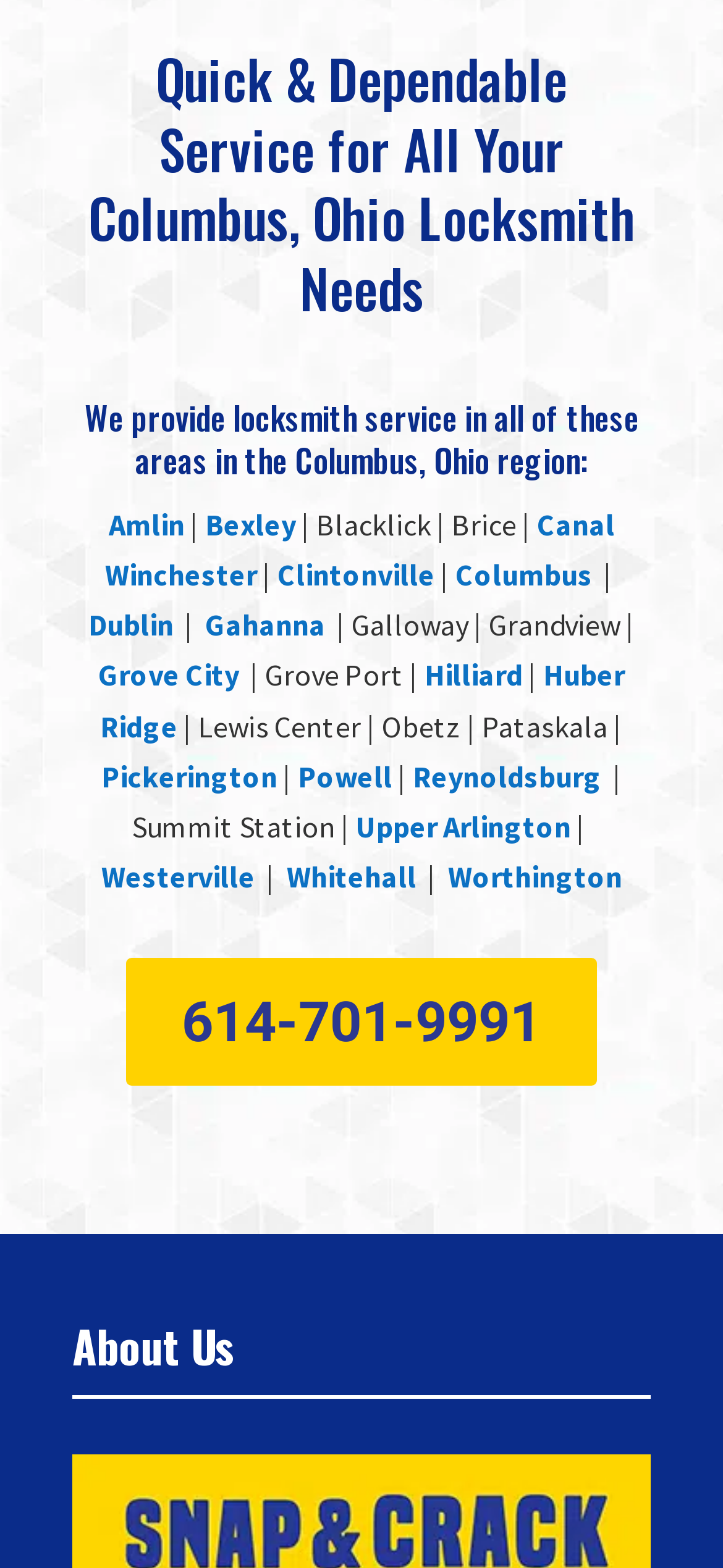Respond with a single word or short phrase to the following question: 
What is the section below the list of areas served?

About Us